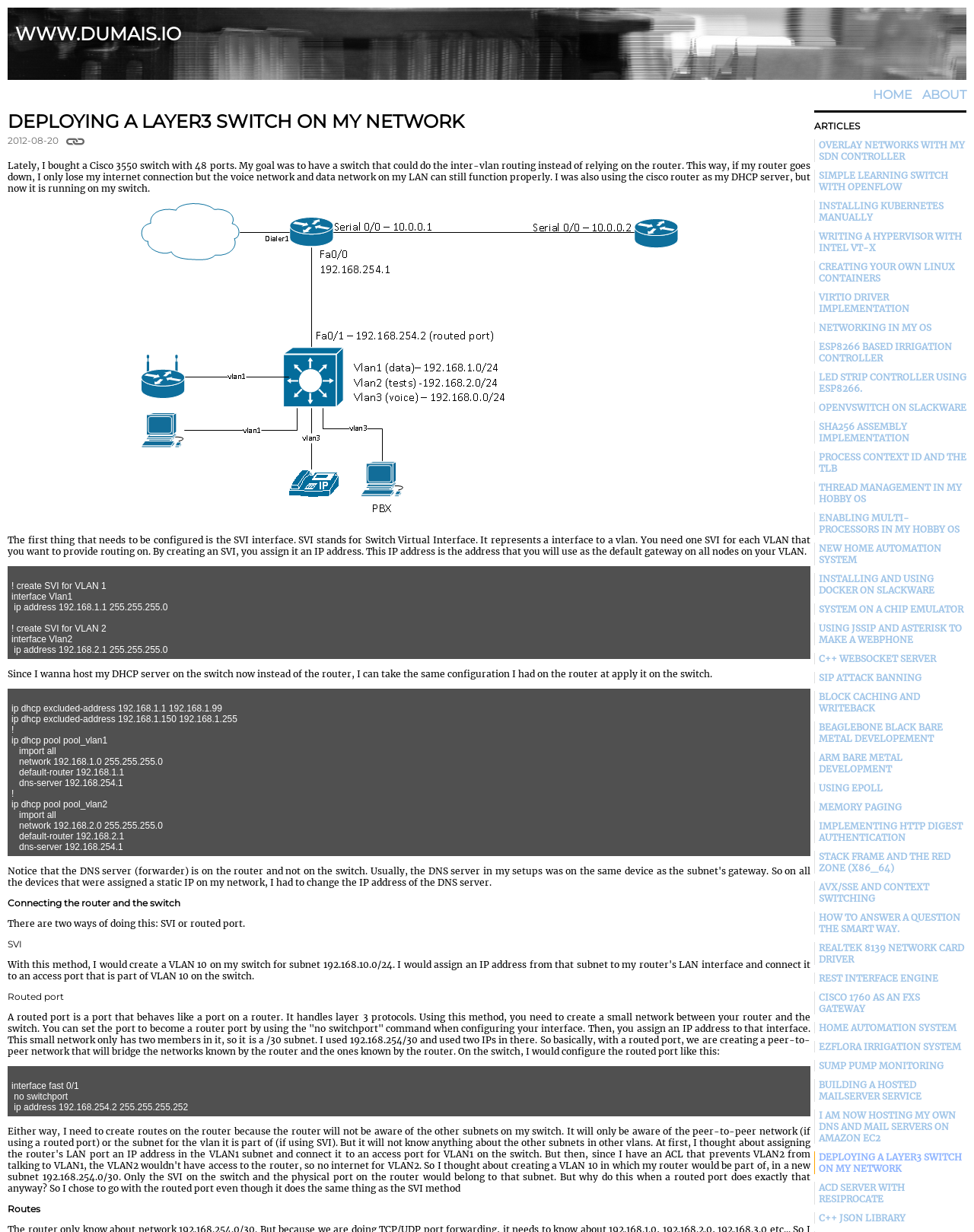Provide a comprehensive description of the webpage.

This webpage is about deploying a layer 3 switch on a network. At the top, there is a header section with the website's title "WWW.DUMAIS.IO" and navigation links to "HOME" and "ABOUT" on the right side. Below the header, there is a section with a list of article links, including the current article "DEPLOYING A LAYER3 SWITCH ON MY NETWORK". 

The main content of the webpage is divided into several sections. The first section describes the goal of deploying a layer 3 switch, which is to have a switch that can do inter-vlan routing instead of relying on the router. The section includes a paragraph of text and an image.

The next section explains the configuration of the SVI interface, which represents an interface to a VLAN. It includes a code block showing the configuration commands. 

The following section discusses hosting the DHCP server on the switch instead of the router, and includes another code block showing the configuration commands.

The subsequent sections describe connecting the router and the switch, with two methods: SVI and routed port. The routed port method is explained in more detail, including a code block showing the configuration commands.

Throughout the webpage, there are several headings and subheadings that organize the content into logical sections. There are also several code blocks and images that illustrate the technical concepts being discussed.